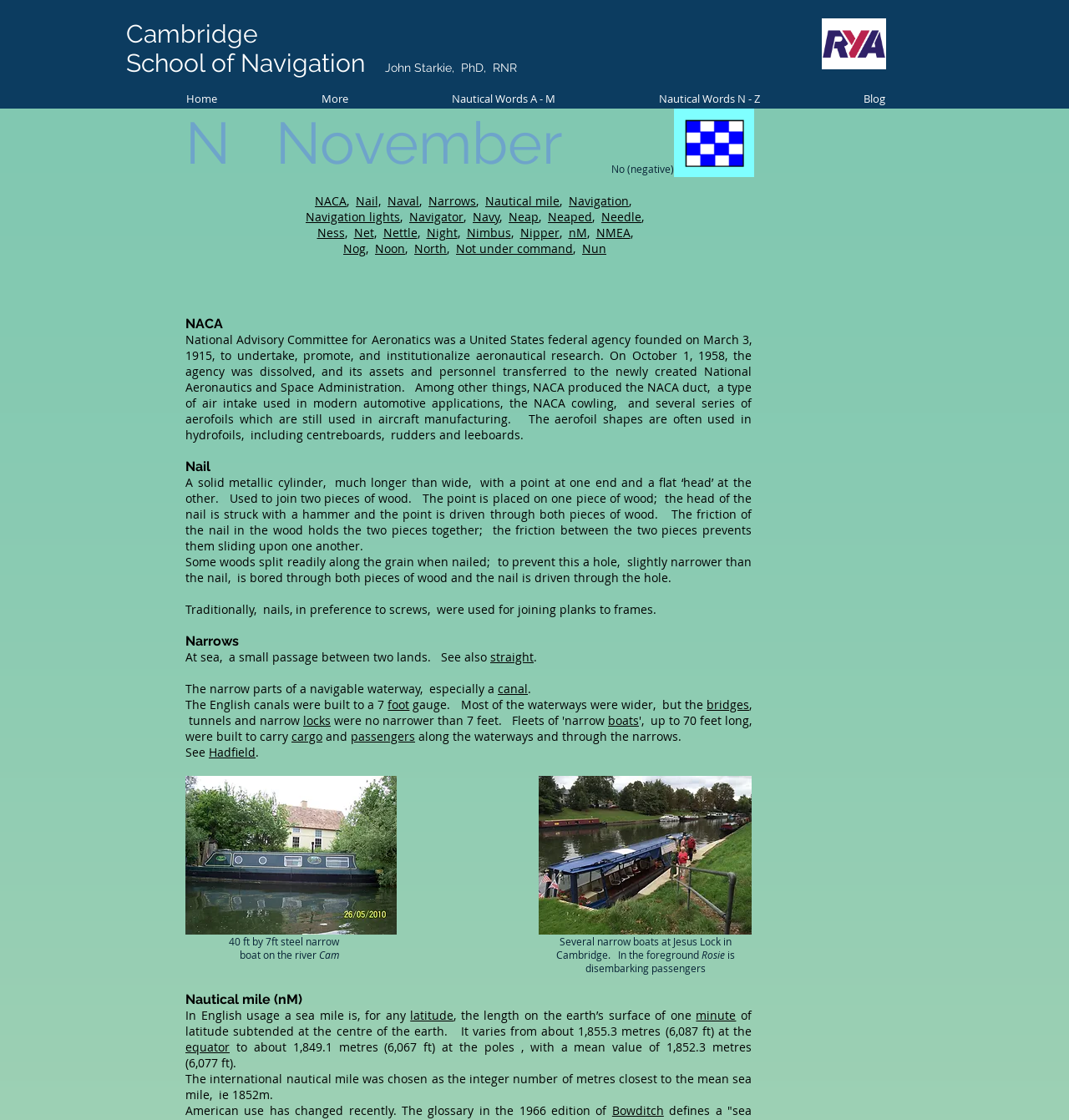Give a one-word or short-phrase answer to the following question: 
What is the name of the agency founded on March 3, 1915?

NACA